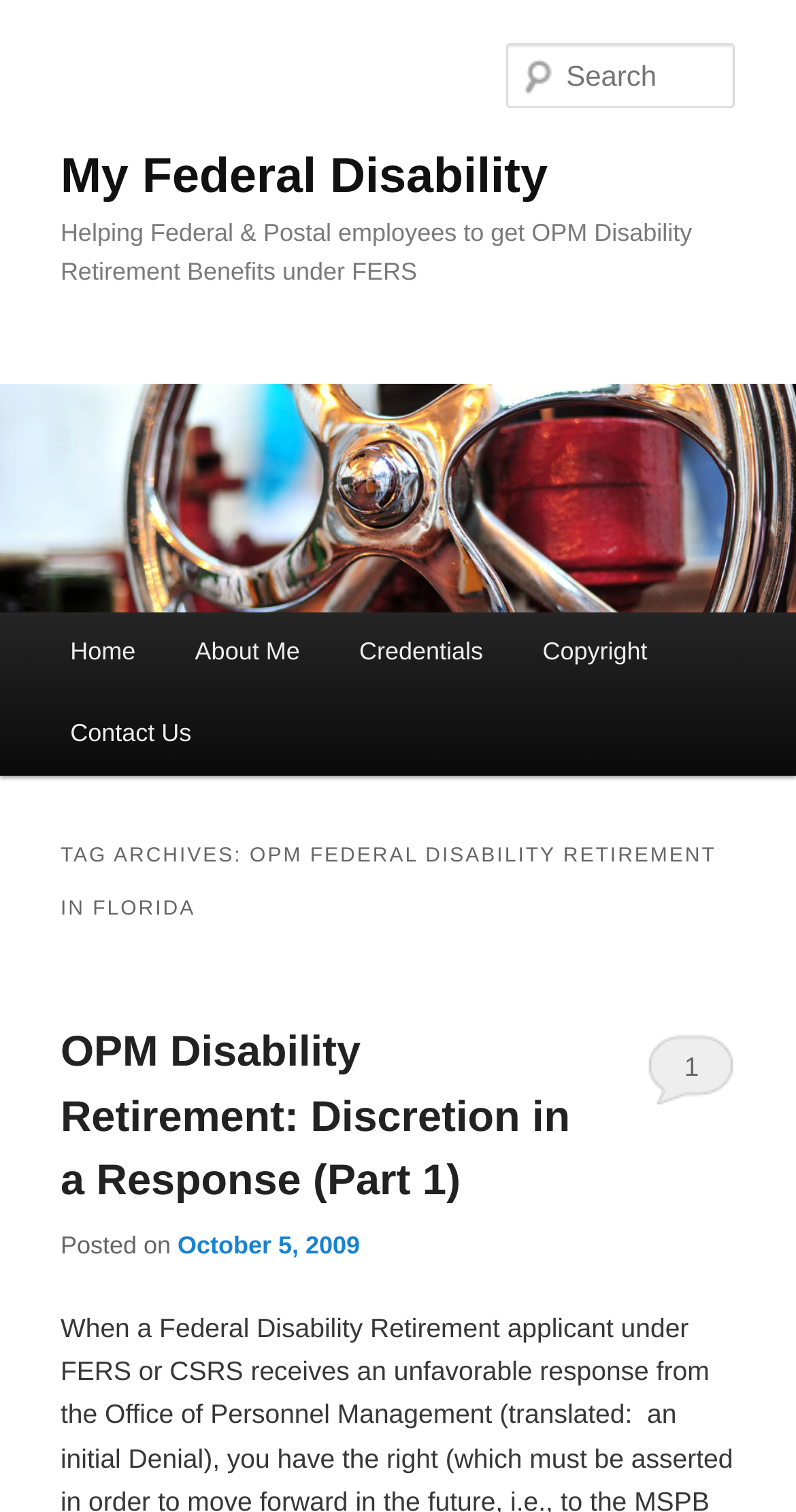Locate the bounding box coordinates of the element's region that should be clicked to carry out the following instruction: "contact us". The coordinates need to be four float numbers between 0 and 1, i.e., [left, top, right, bottom].

[0.051, 0.459, 0.278, 0.513]